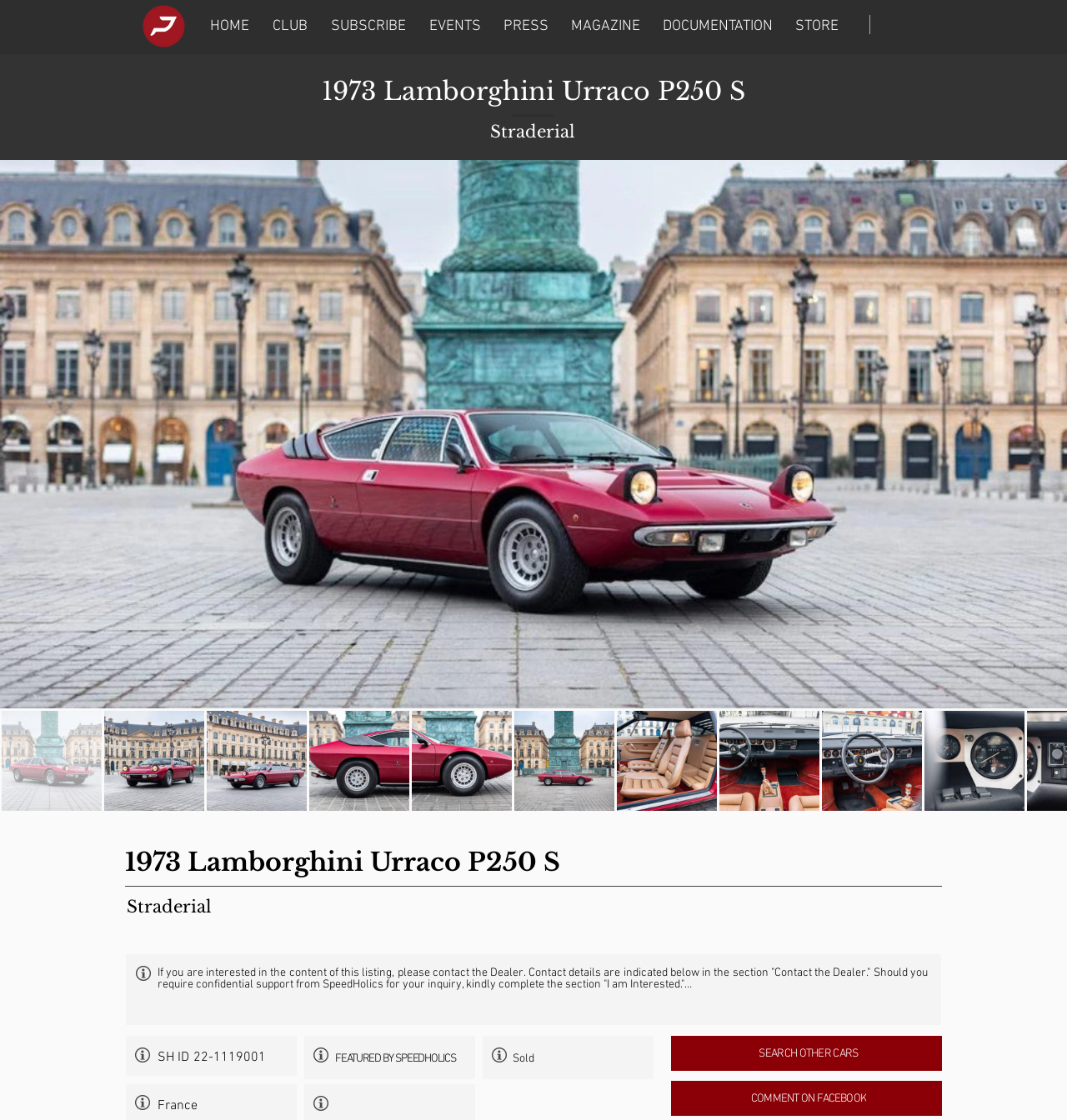Observe the image and answer the following question in detail: What is the name of the car?

I found the name of the car by looking at the heading elements on the webpage. The heading element with the description '1973 Lamborghini Urraco P250 S' has a prominent position on the webpage, indicating that it is the main topic of the webpage.